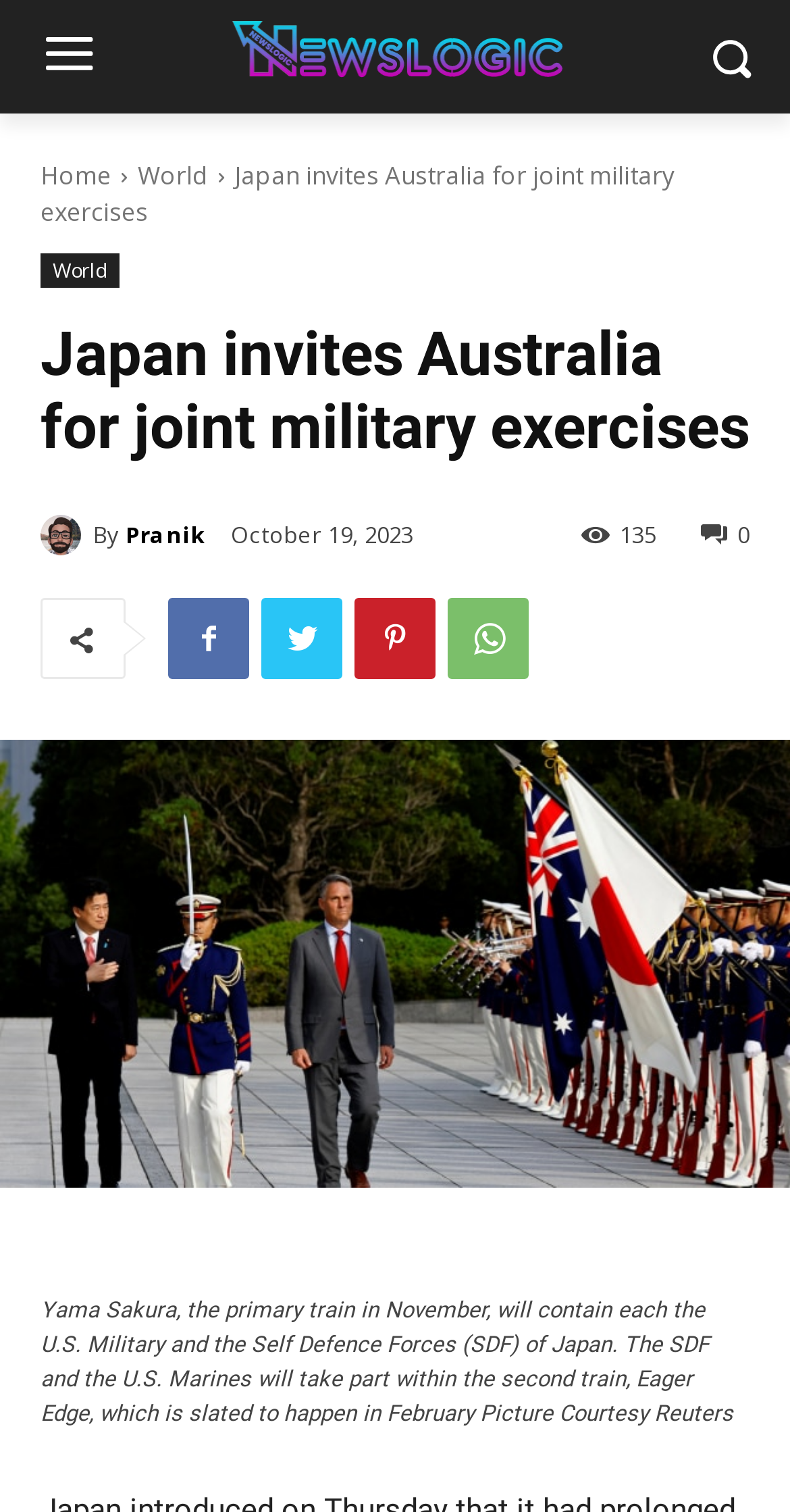What are the two military forces participating in the exercises?
Give a detailed and exhaustive answer to the question.

The two military forces participating in the exercises can be found by reading the StaticText element with the text 'Yama Sakura, the primary train in November, will contain each the U.S. Military and the Self Defence Forces (SDF) of Japan...'.